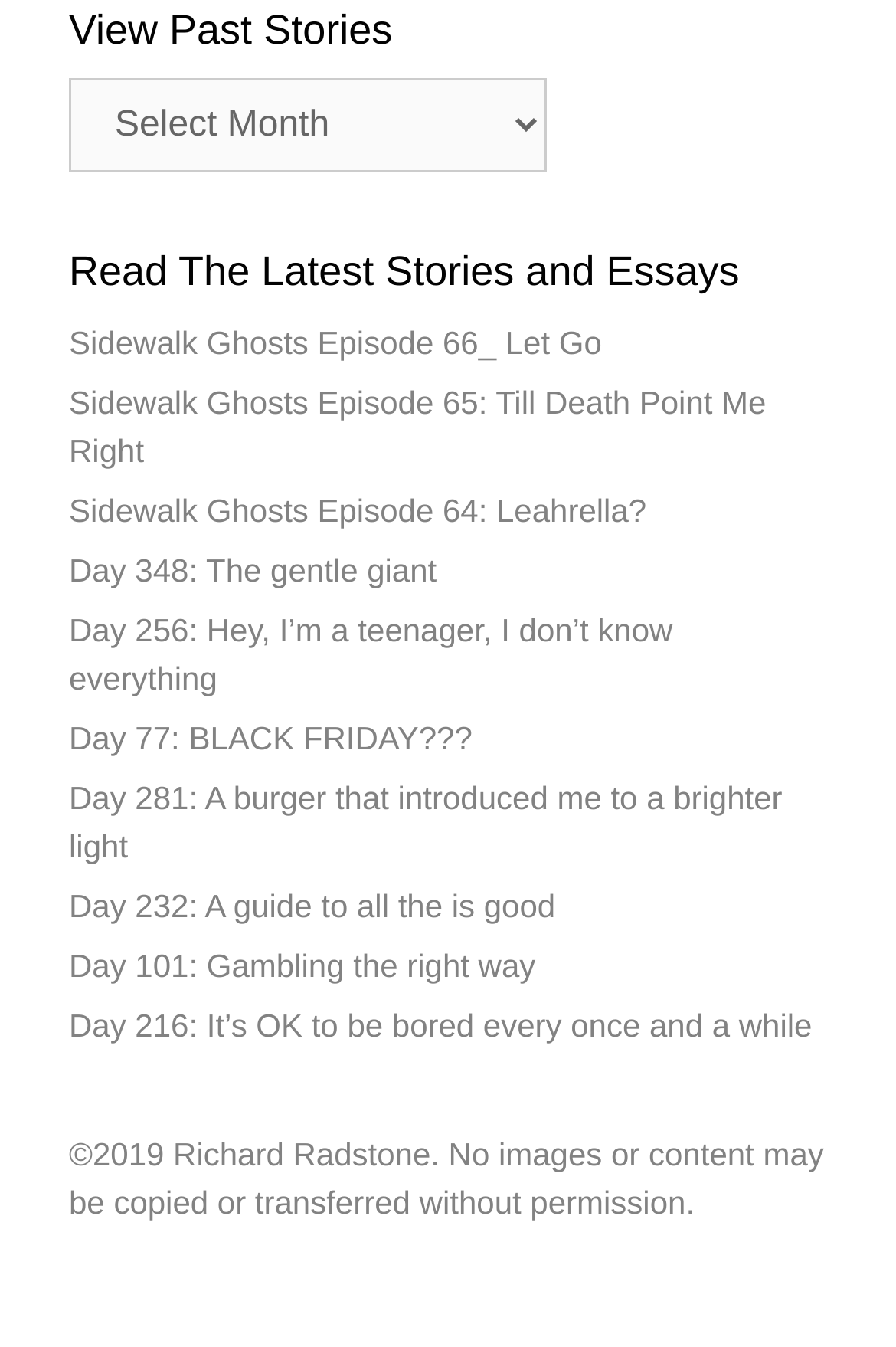Bounding box coordinates are given in the format (top-left x, top-left y, bottom-right x, bottom-right y). All values should be floating point numbers between 0 and 1. Provide the bounding box coordinate for the UI element described as: Day 77: BLACK FRIDAY???

[0.077, 0.535, 0.527, 0.562]